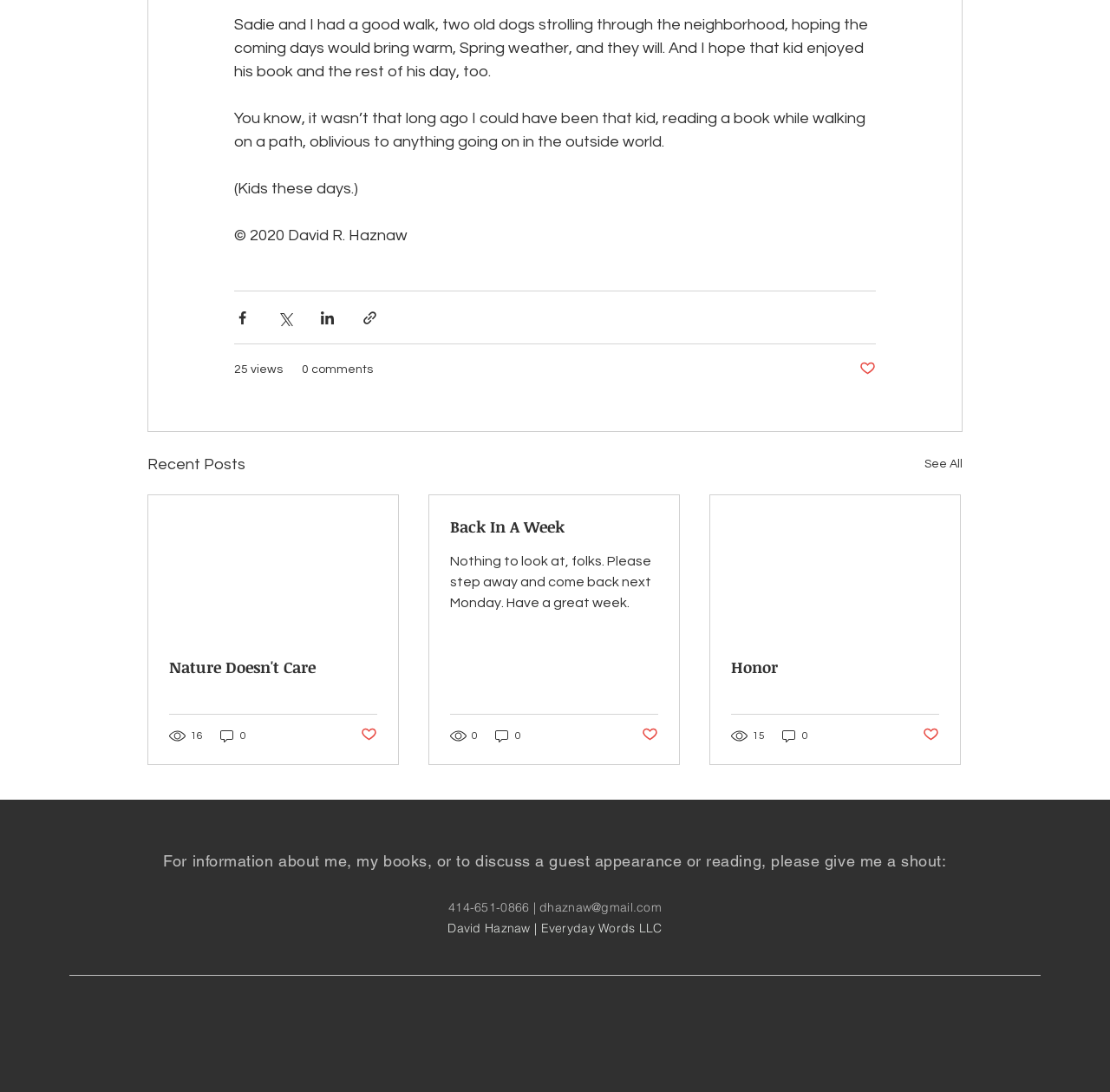Please locate the bounding box coordinates of the element that needs to be clicked to achieve the following instruction: "Read the recent post 'Nature Doesn't Care'". The coordinates should be four float numbers between 0 and 1, i.e., [left, top, right, bottom].

[0.152, 0.601, 0.34, 0.621]